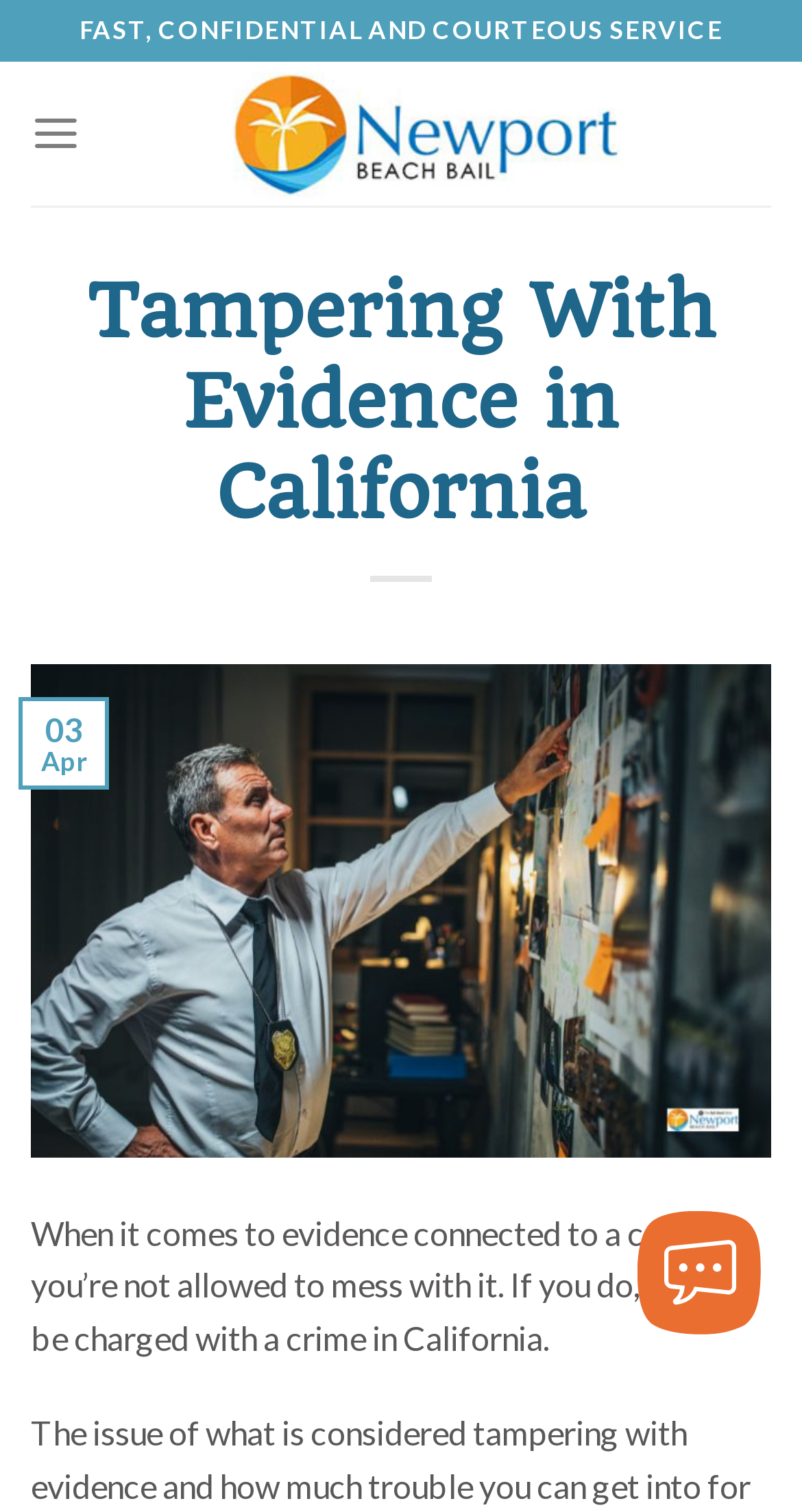Use a single word or phrase to answer the question: What is the name of the bail bonds company?

Newport Beach Bail Bonds